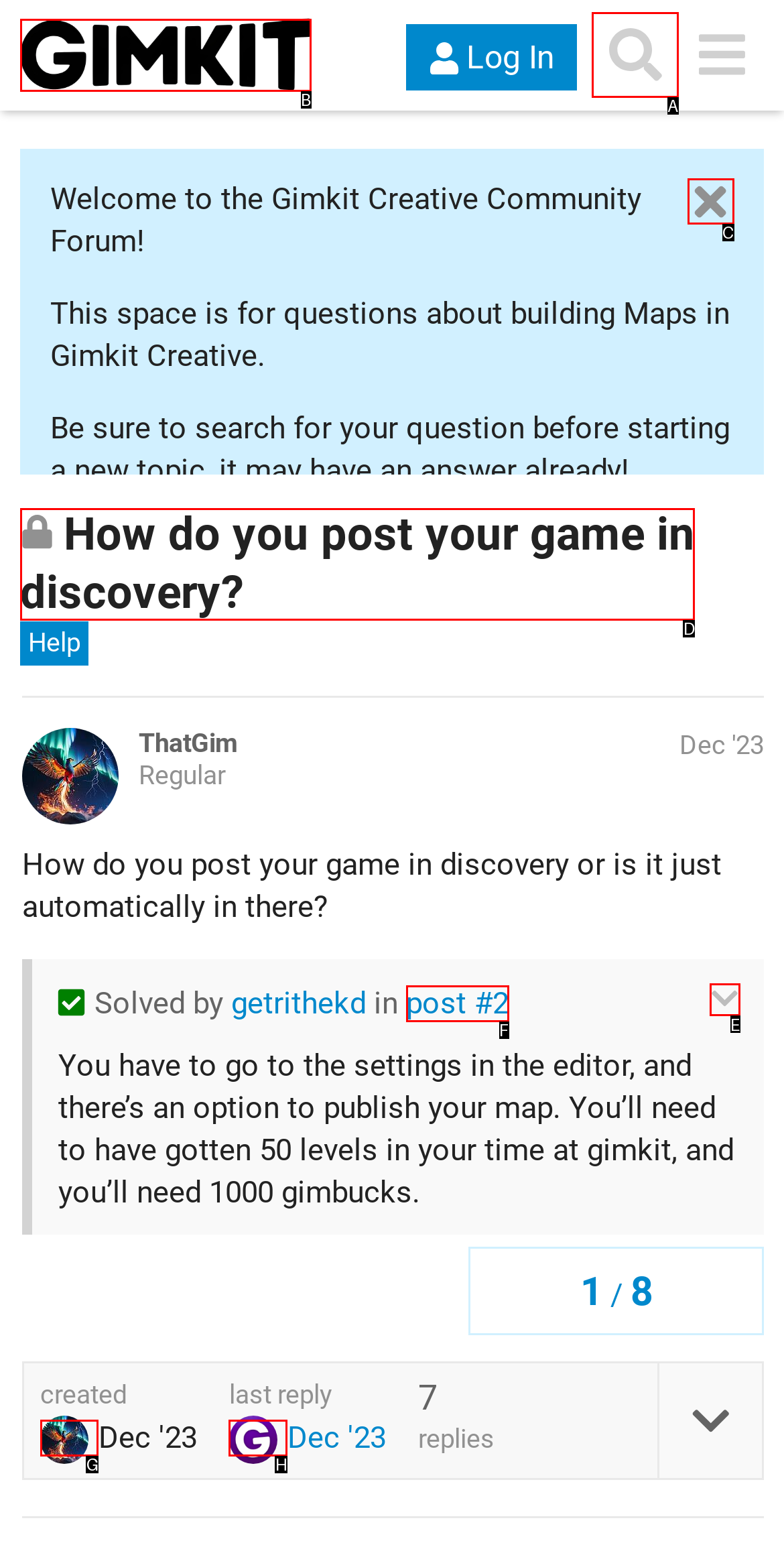Tell me which one HTML element I should click to complete the following task: Search for a topic
Answer with the option's letter from the given choices directly.

A